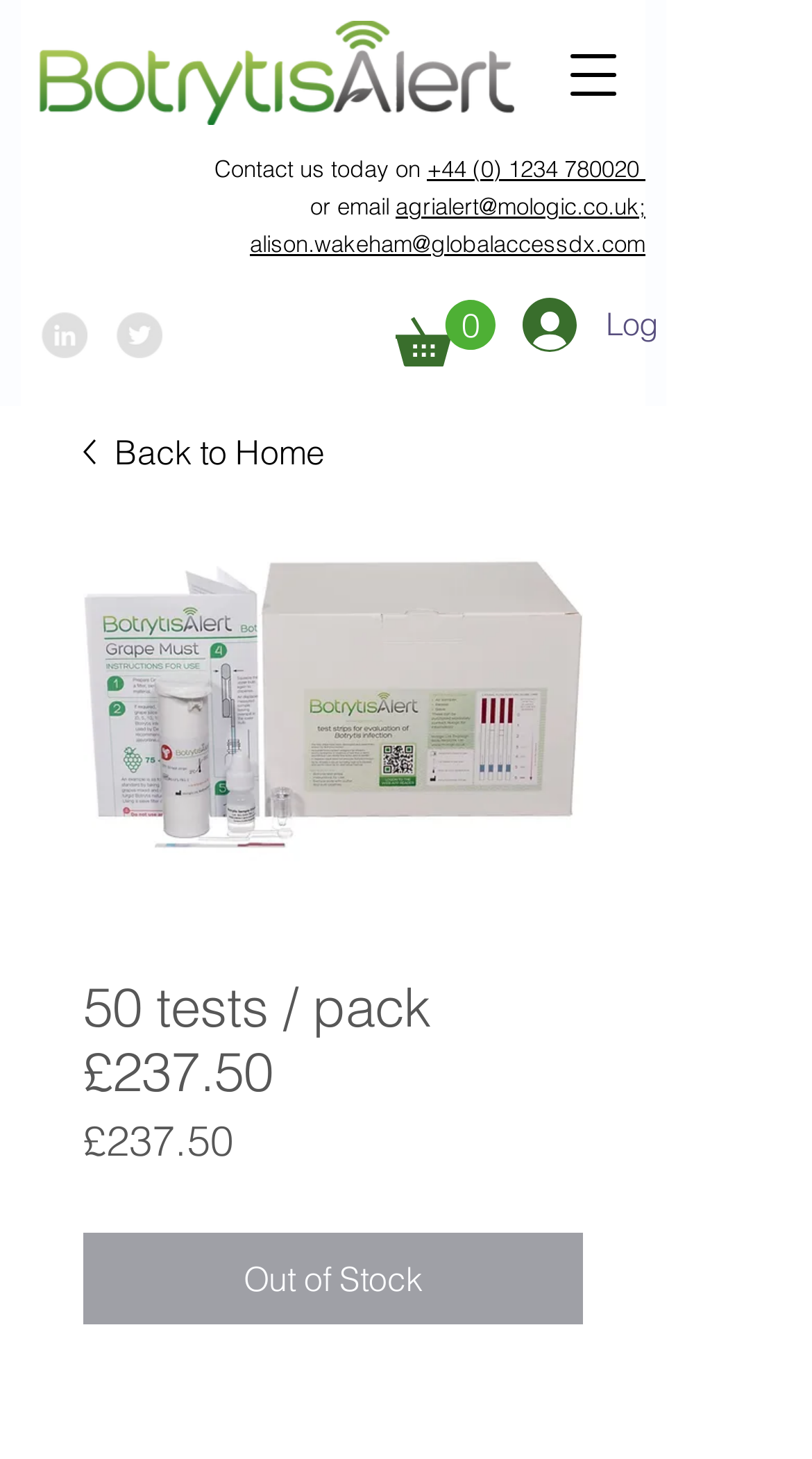What is the phone number for contact?
Please answer the question with as much detail and depth as you can.

I found the link '+44 (0) 1234 780020' in the contact information section, which indicates that this is the phone number for contact.